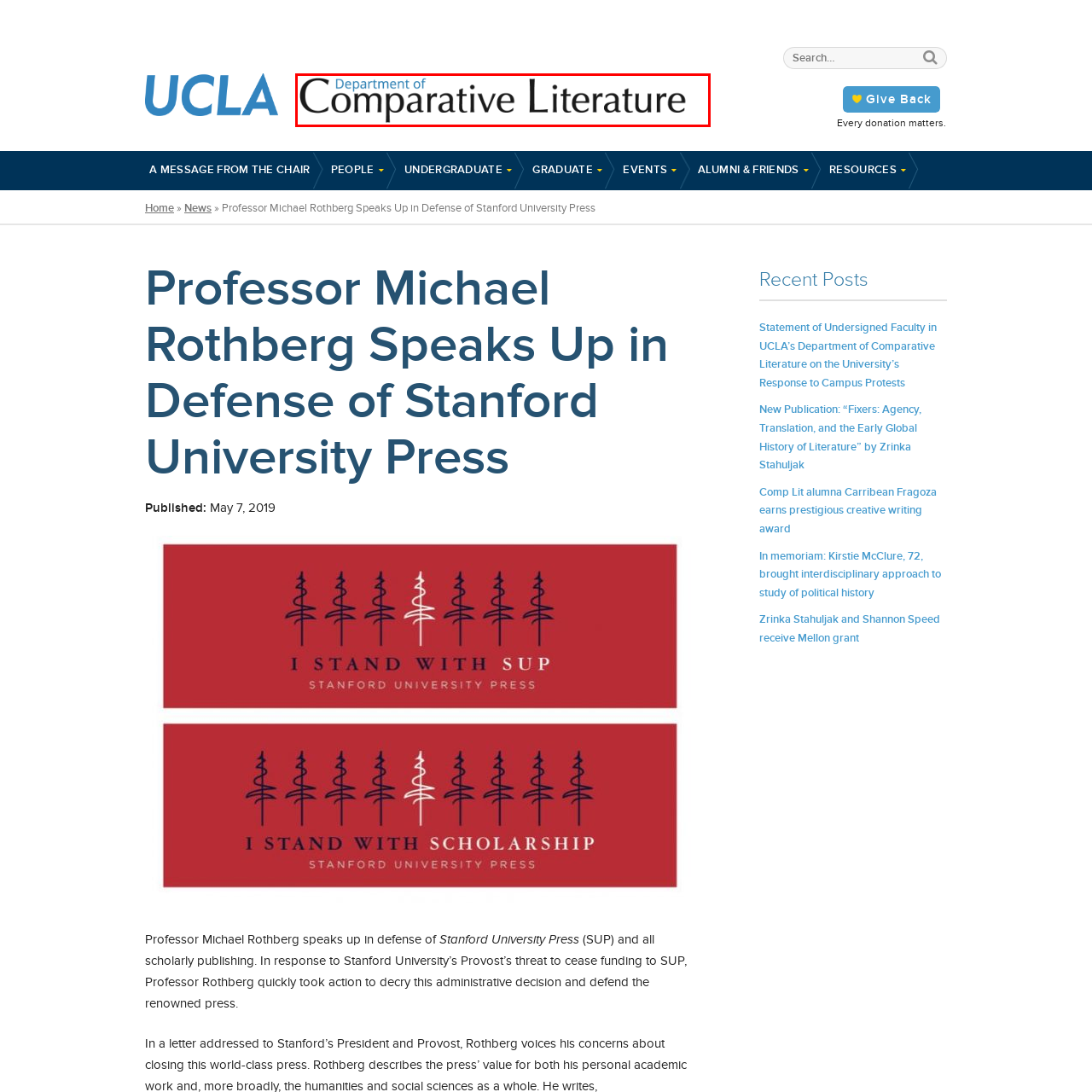Offer a detailed account of what is shown inside the red bounding box.

The image showcases the title "Department of Comparative Literature," emphasizing the academic focus and mission of this department at UCLA. The text is presented in a clear, elegant font, reflecting the department's dedication to the study and promotion of literature across various cultures and languages. This visual representation serves as a prominent identifier for students and faculty, aligning with the department's role in fostering critical analysis and interdisciplinary dialogue in the field of literary studies. The caption encapsulates the department's commitment to exploring diverse literary voices and scholarly discourse.